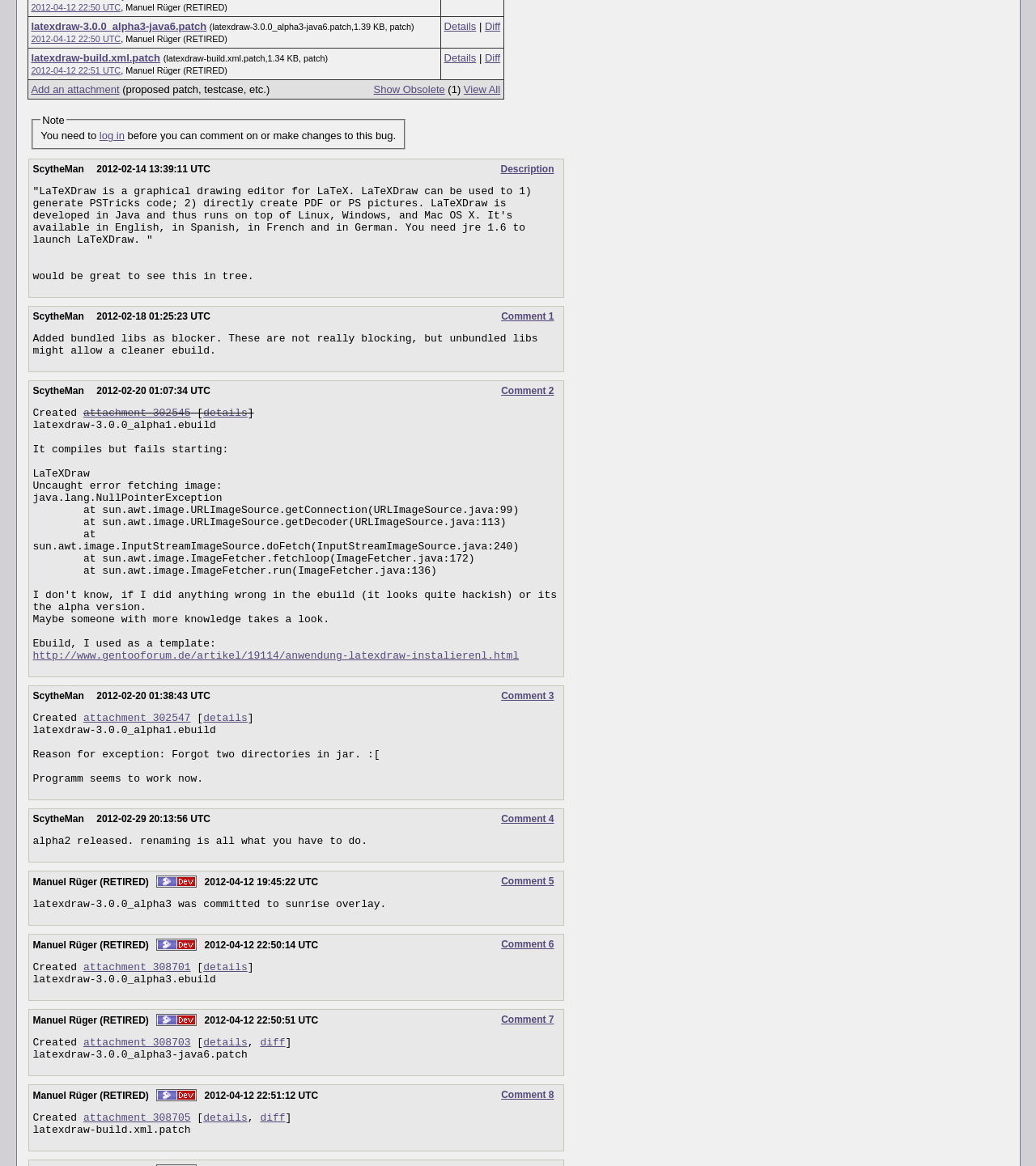Provide the bounding box coordinates of the HTML element this sentence describes: "details". The bounding box coordinates consist of four float numbers between 0 and 1, i.e., [left, top, right, bottom].

[0.197, 0.825, 0.24, 0.835]